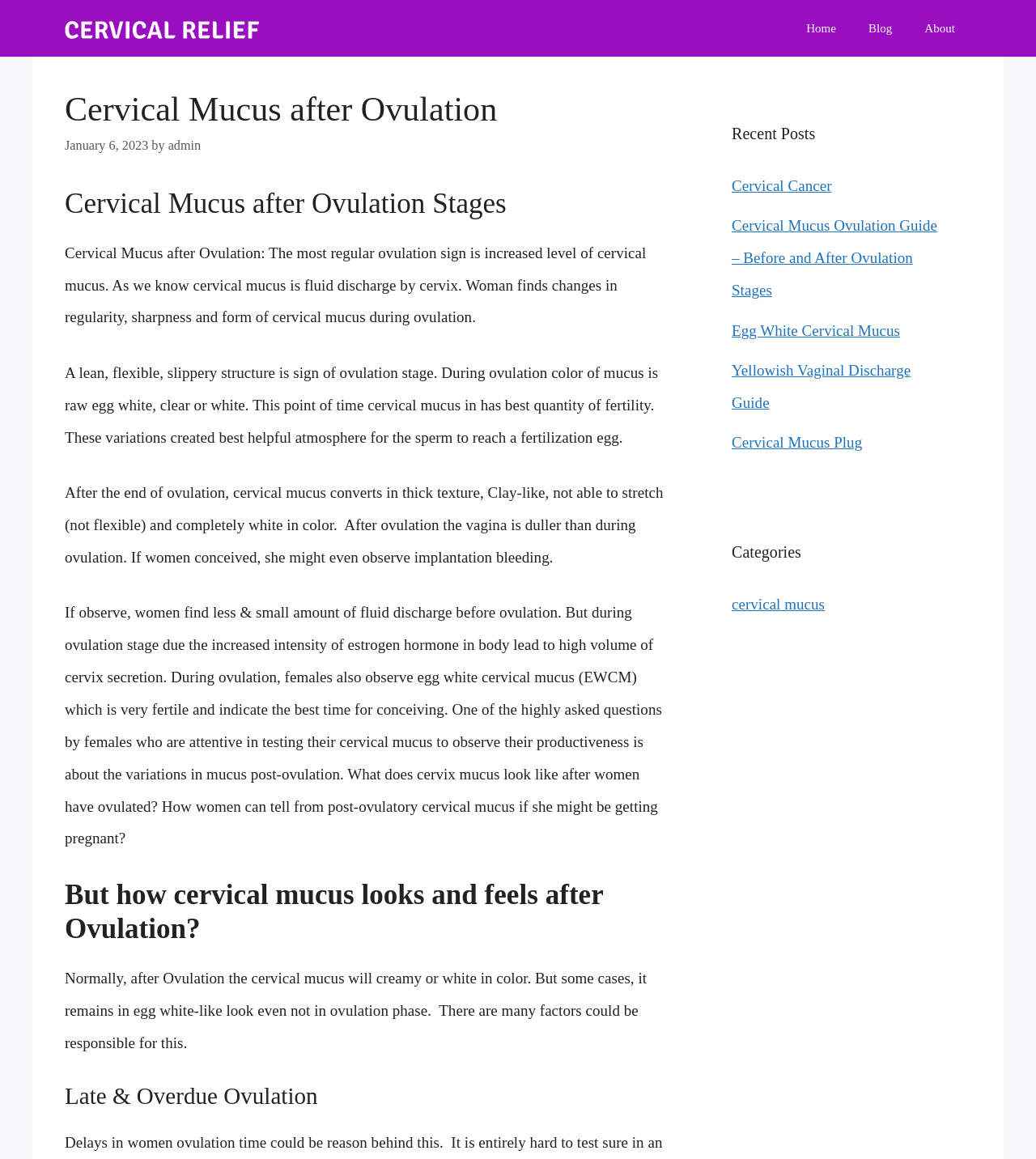Determine the webpage's heading and output its text content.

Cervical Mucus after Ovulation